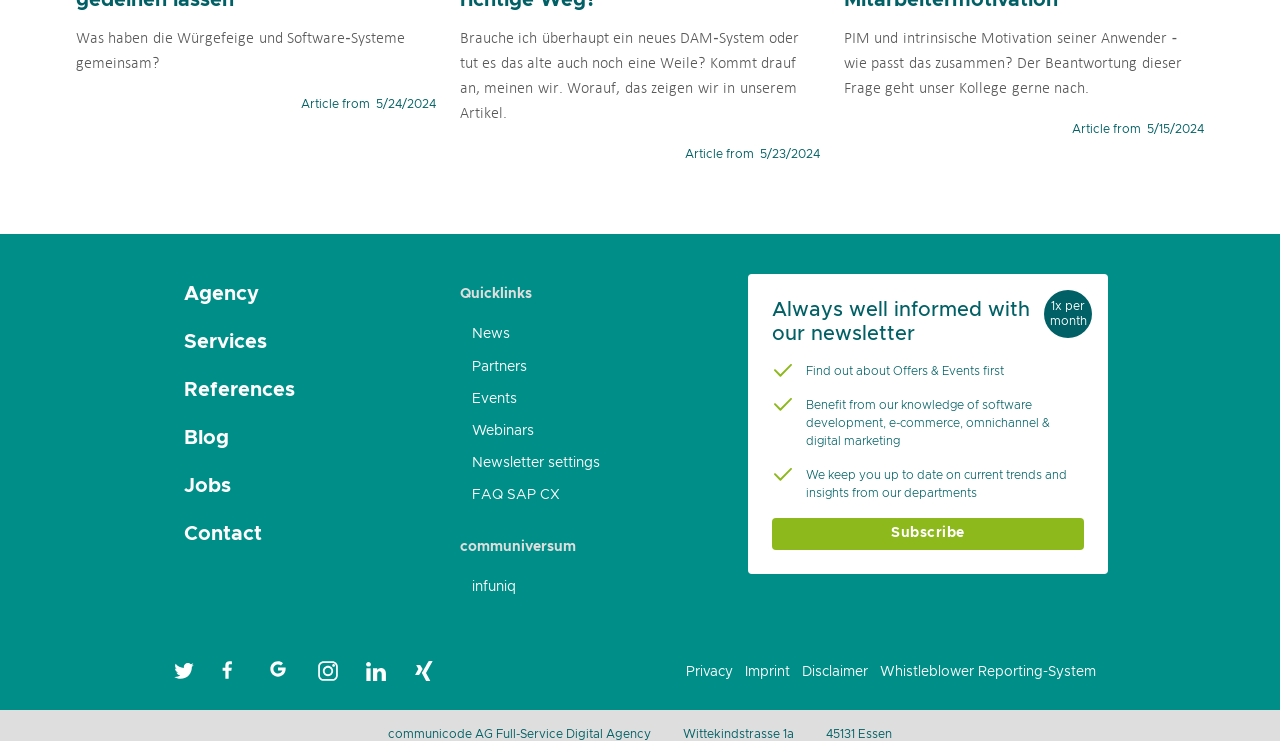Examine the image carefully and respond to the question with a detailed answer: 
How often does the newsletter come out?

The frequency of the newsletter can be found in the section that says 'Always well informed with our newsletter', where it mentions '1x per month'.